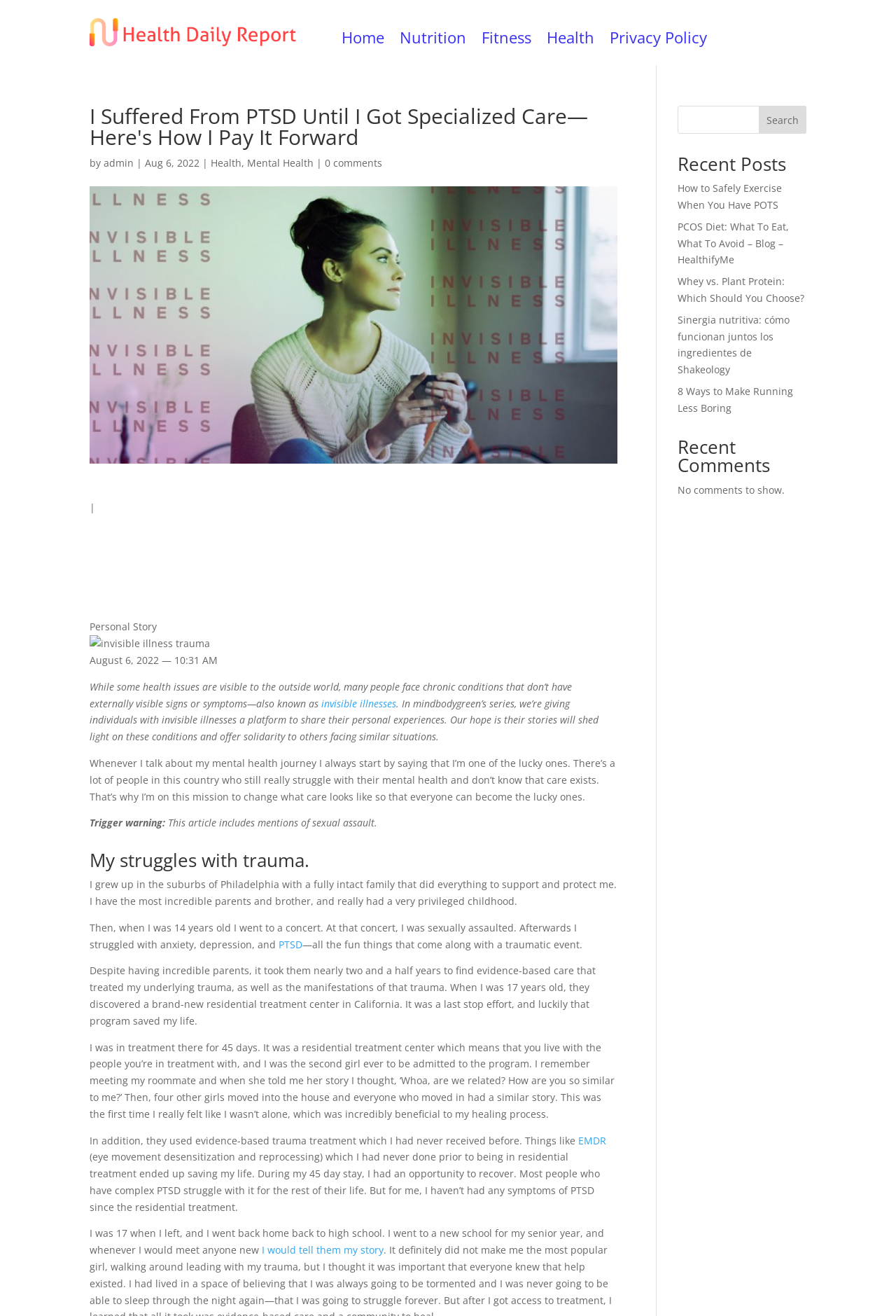Kindly provide the bounding box coordinates of the section you need to click on to fulfill the given instruction: "Search for something".

[0.847, 0.08, 0.9, 0.102]